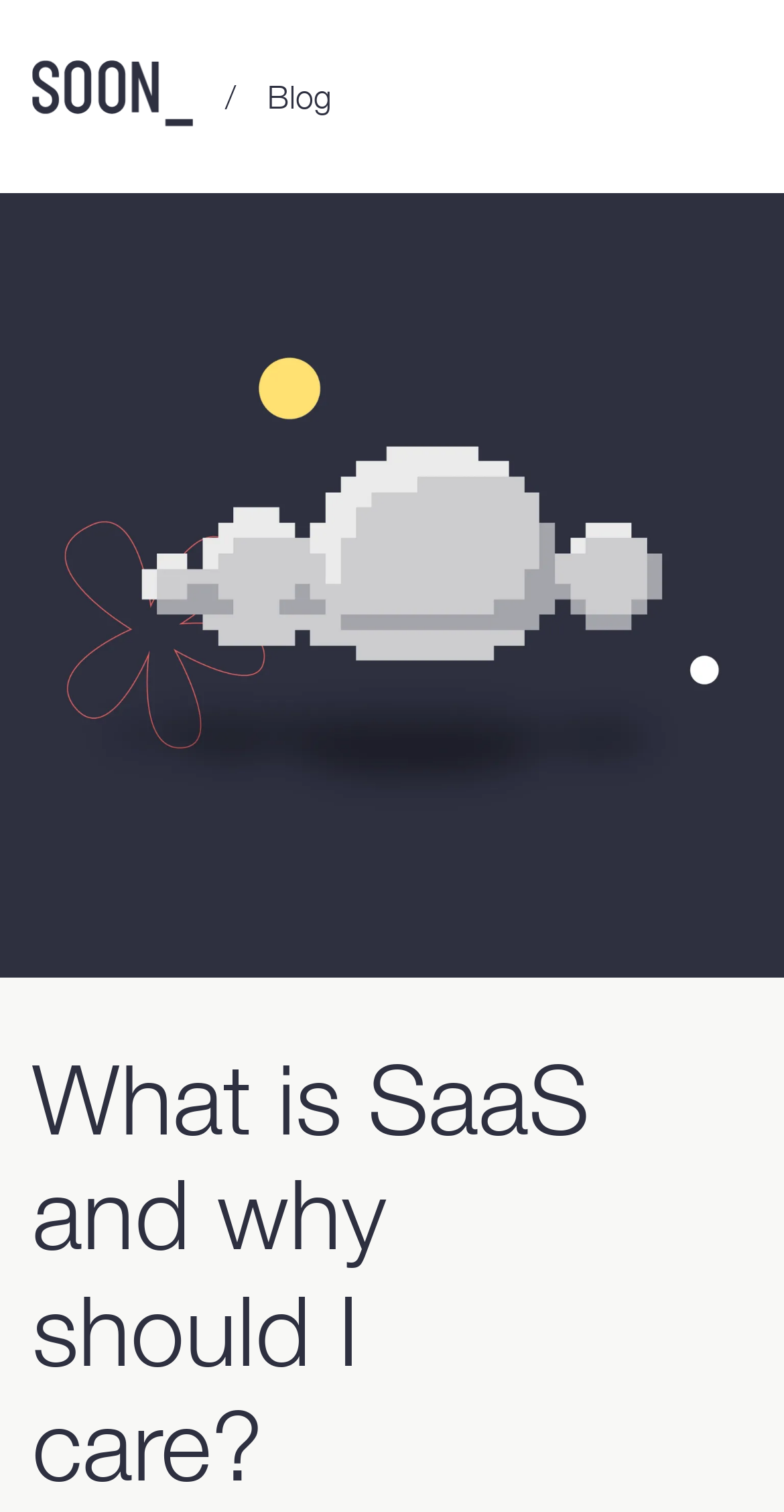Given the description of a UI element: "Blog", identify the bounding box coordinates of the matching element in the webpage screenshot.

[0.341, 0.051, 0.423, 0.075]